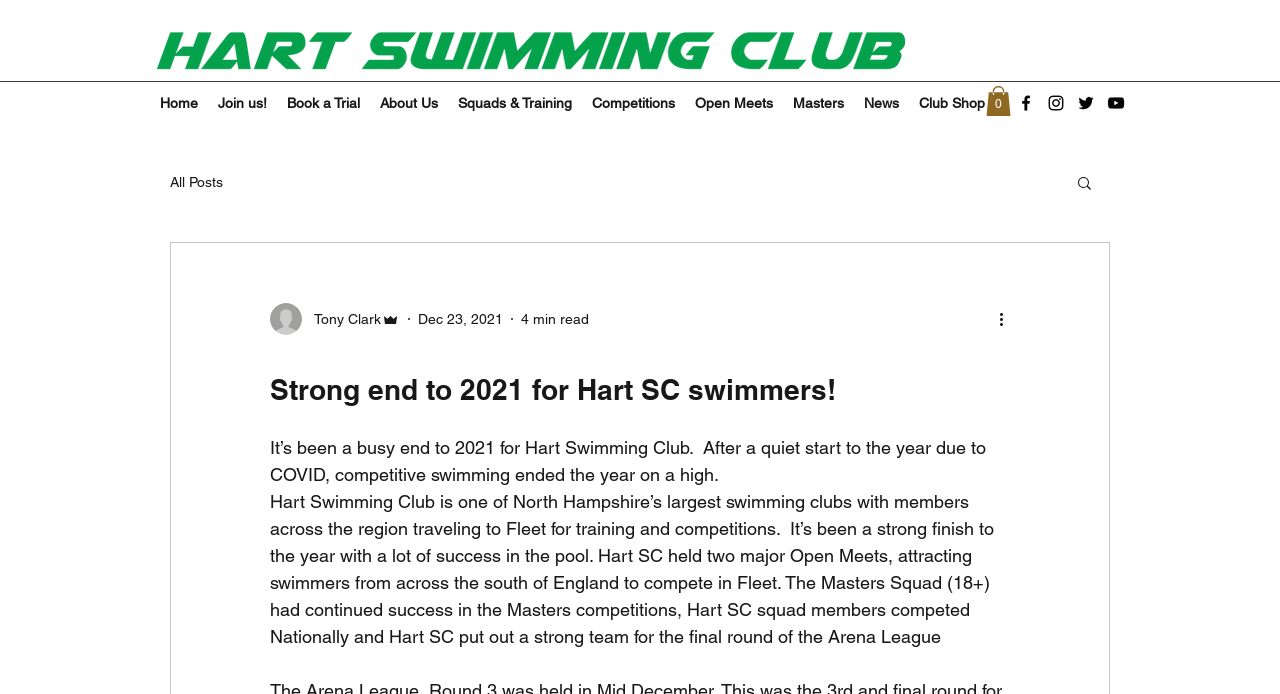What is the name of the author of the latest article?
Please ensure your answer is as detailed and informative as possible.

I looked at the article section and found the author's name, Tony Clark, mentioned along with the title 'Admin'.